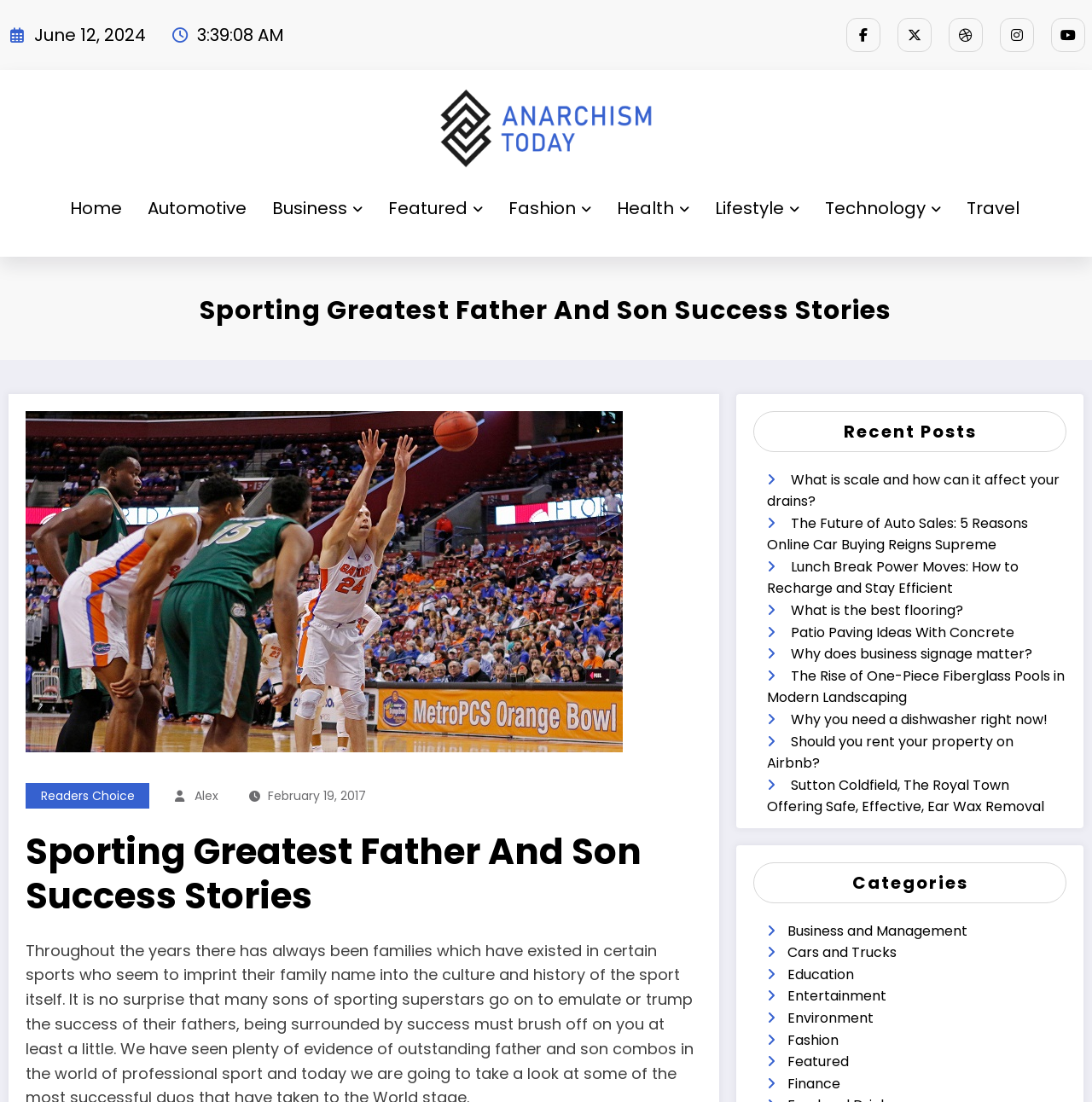Using the provided element description, identify the bounding box coordinates as (top-left x, top-left y, bottom-right x, bottom-right y). Ensure all values are between 0 and 1. Description: Cars and Trucks

[0.721, 0.855, 0.821, 0.873]